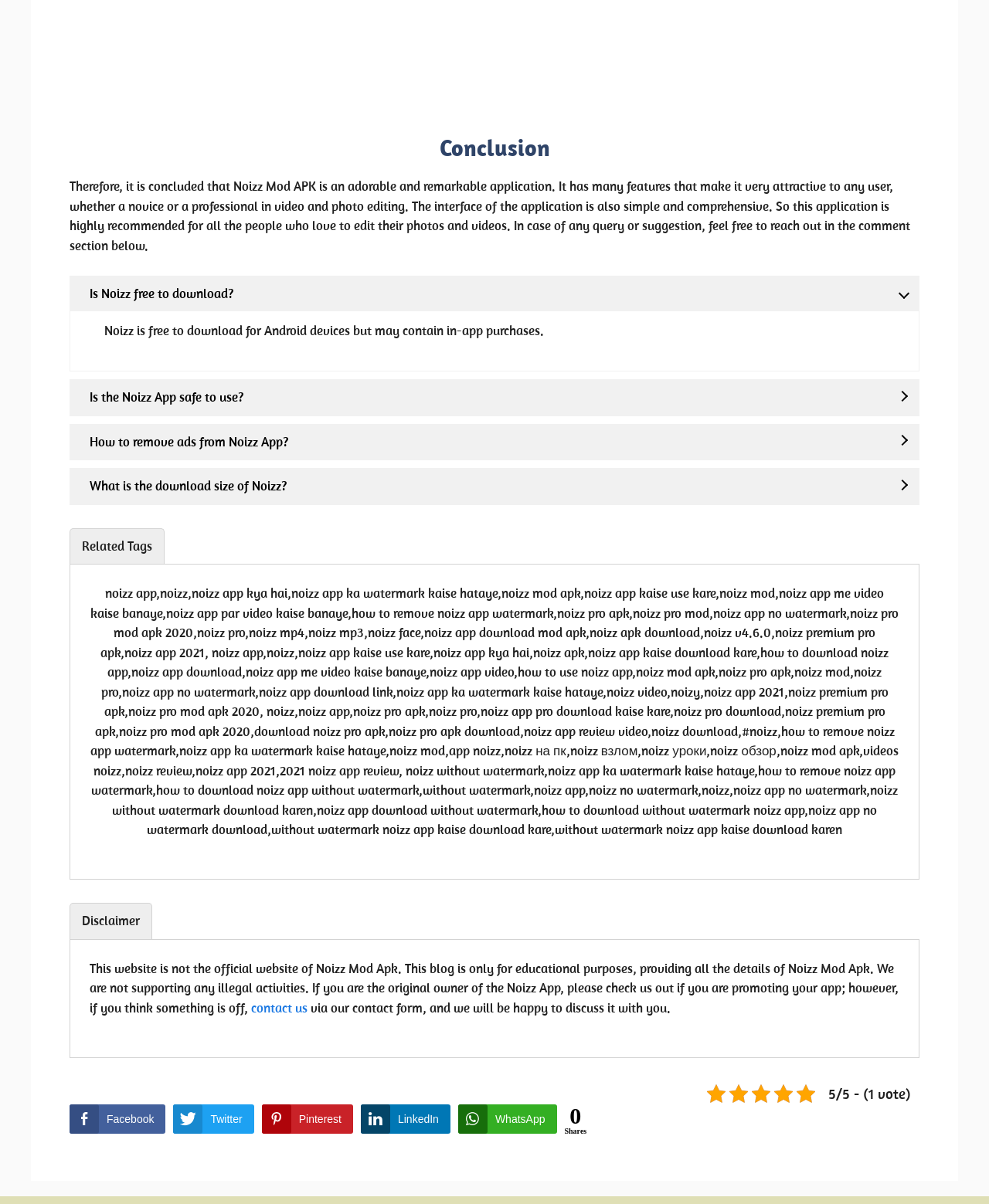What is the conclusion about Noizz Mod APK?
From the screenshot, provide a brief answer in one word or phrase.

It is an adorable and remarkable application.